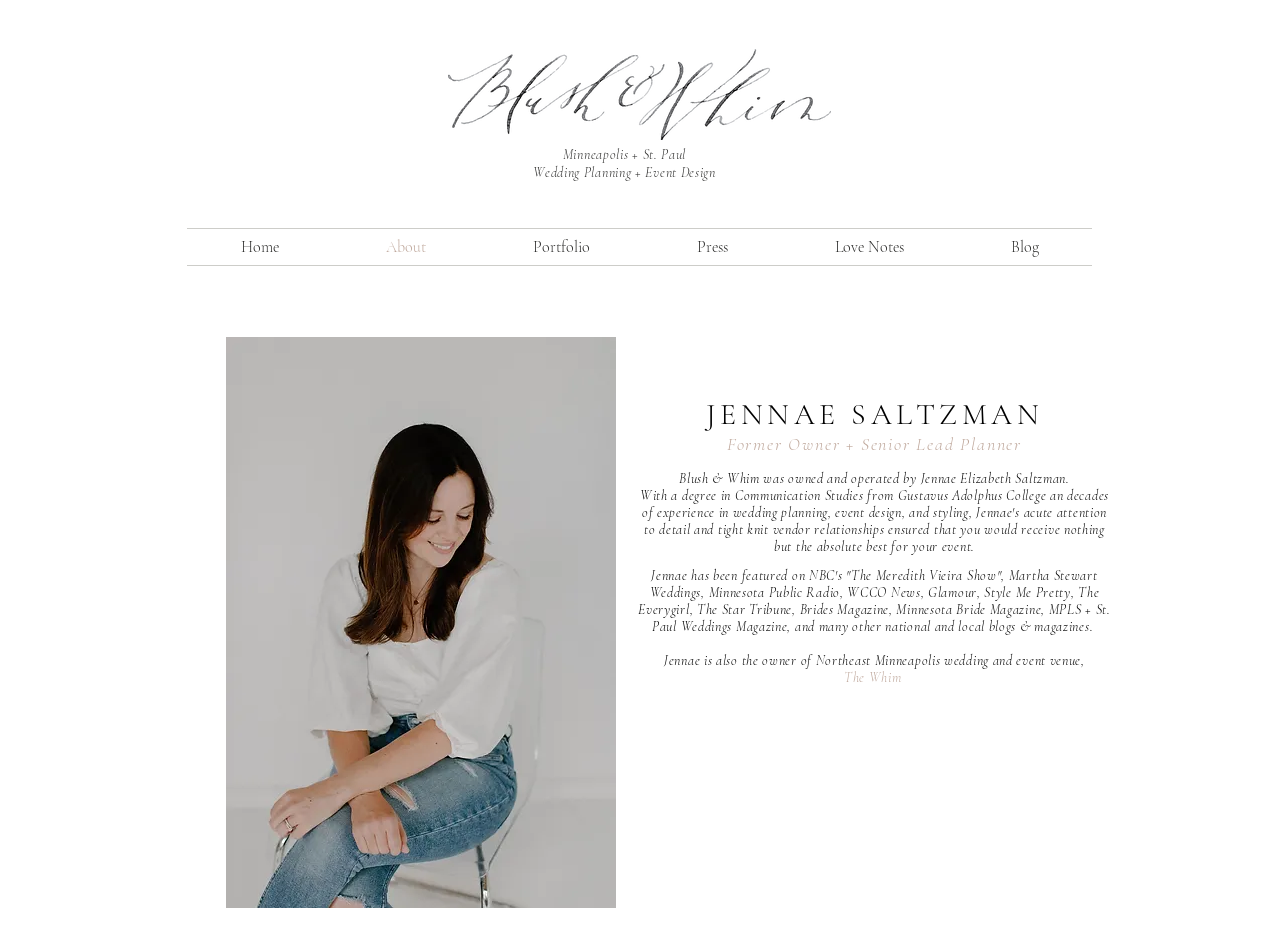Provide a thorough description of the webpage's content and layout.

This webpage is about Blush and Whim, a Minnesota wedding planning and design company. At the top left of the page, there is a main logo, which is also a link. Below the logo, there are two headings: "Minneapolis + St. Paul" and "Wedding Planning + Event Design", which are positioned side by side. 

To the right of the headings, there is a social bar list. Below these elements, there is a site navigation menu with links to "Home", "About", "Portfolio", "Press", "Love Notes", and "Blog". 

On the left side of the page, there is a large image of Jennae Saltzman, the owner of Blush and Whim. Next to the image, there is a brief introduction to Jennae, including her name, title, and a short bio. The bio describes Jennae's experience and achievements in the wedding planning industry, including her features on various TV shows, magazines, and blogs. 

Further down, there is a mention of Jennae being the owner of a wedding and event venue called The Whim, which is also a link. Overall, the page is focused on introducing Jennae Elizabeth and her company, Blush and Whim, as a stylish Minnesota wedding planning and design company.